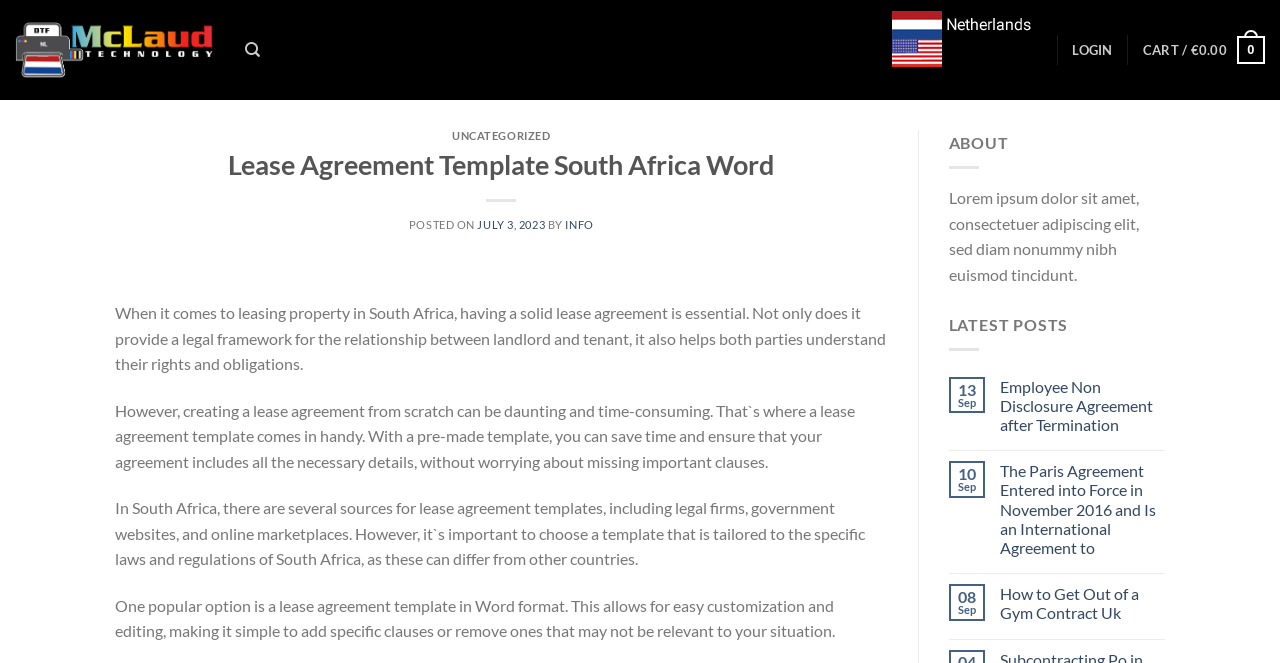Determine the bounding box coordinates for the HTML element described here: "Cart / €0.00 0".

[0.893, 0.033, 0.988, 0.118]